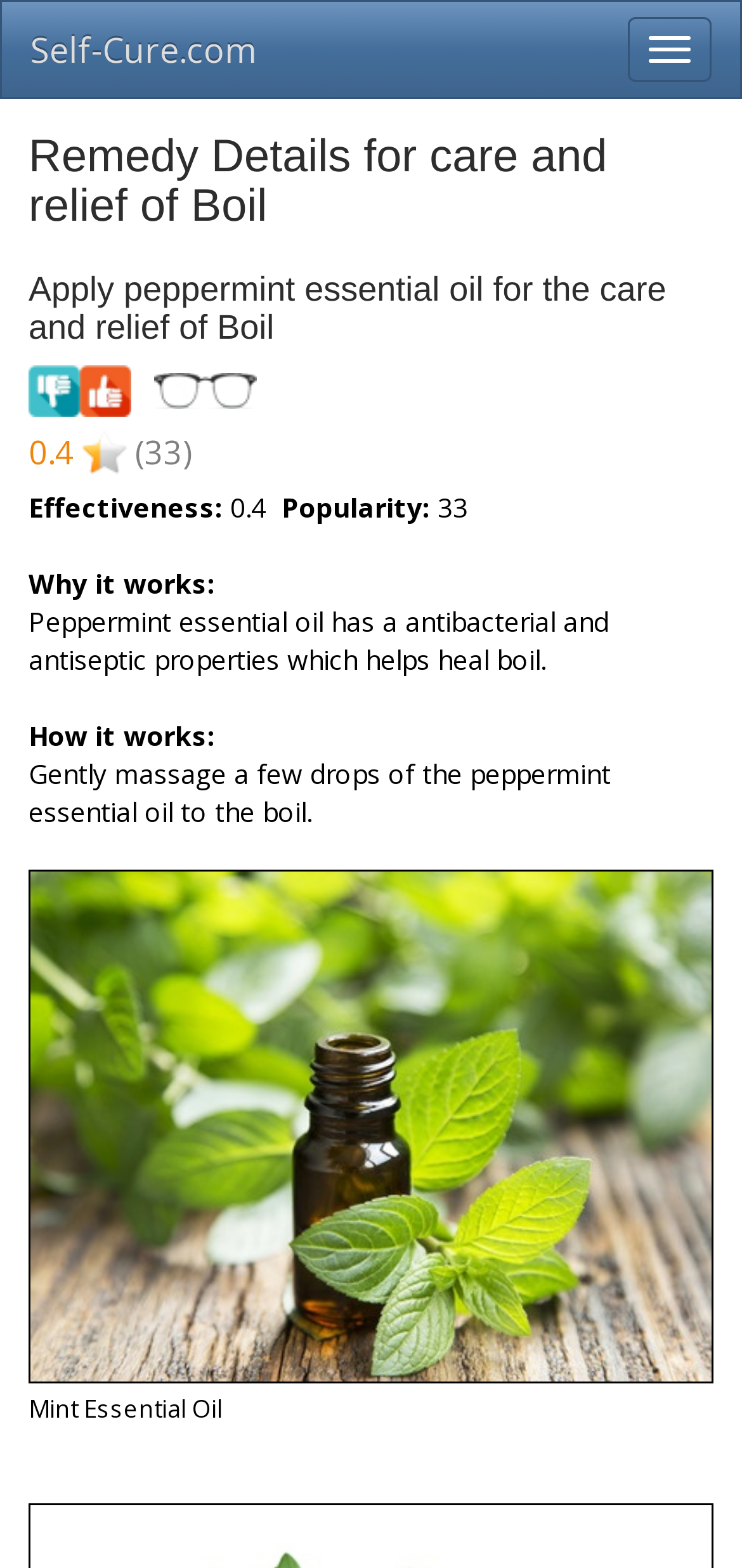What is the purpose of peppermint essential oil in this remedy?
From the image, respond with a single word or phrase.

Heal boil